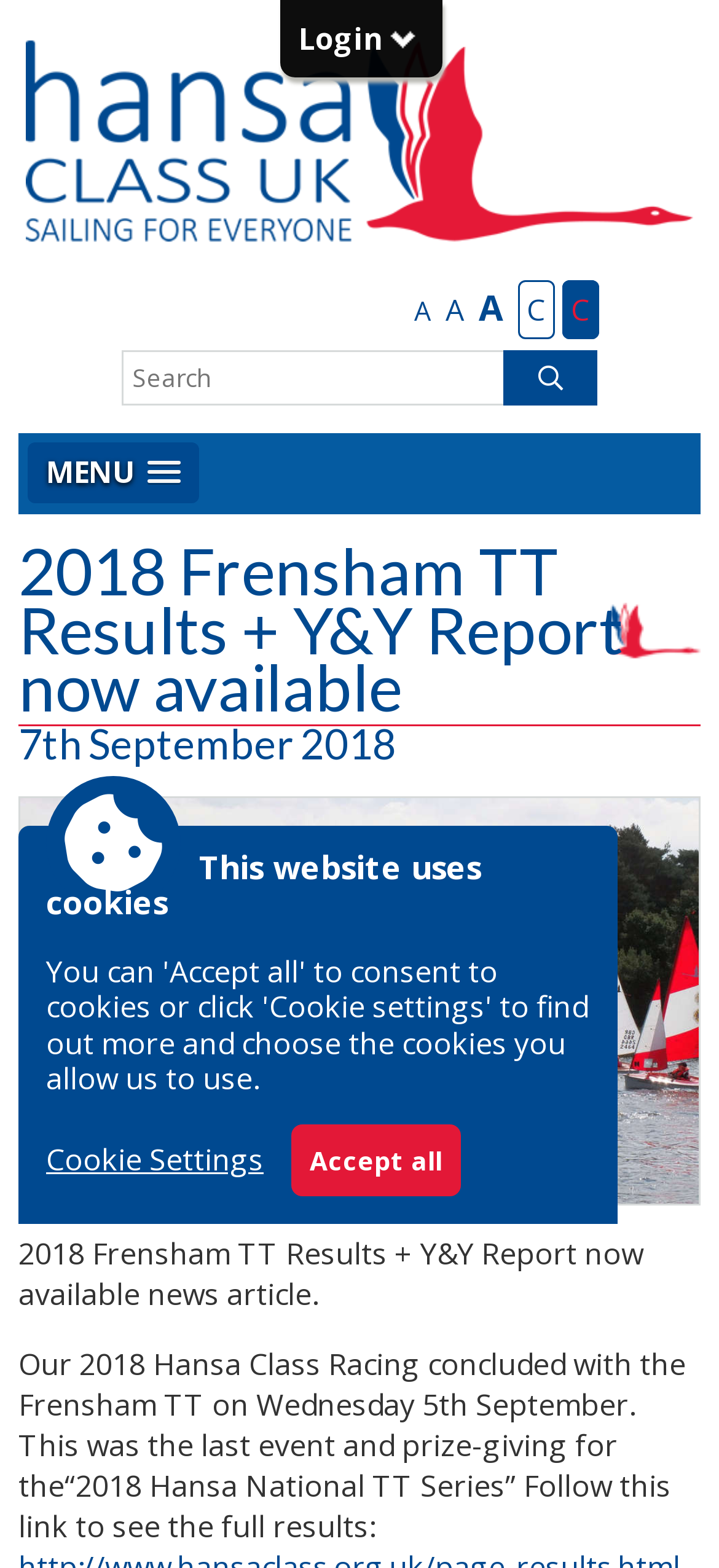What is the function of the 'MENU' link?
Please provide a detailed answer to the question.

The 'MENU' link has a 'hasPopup' attribute, which indicates that it opens a menu when clicked. This suggests that the link is used to access additional options or features on the website.